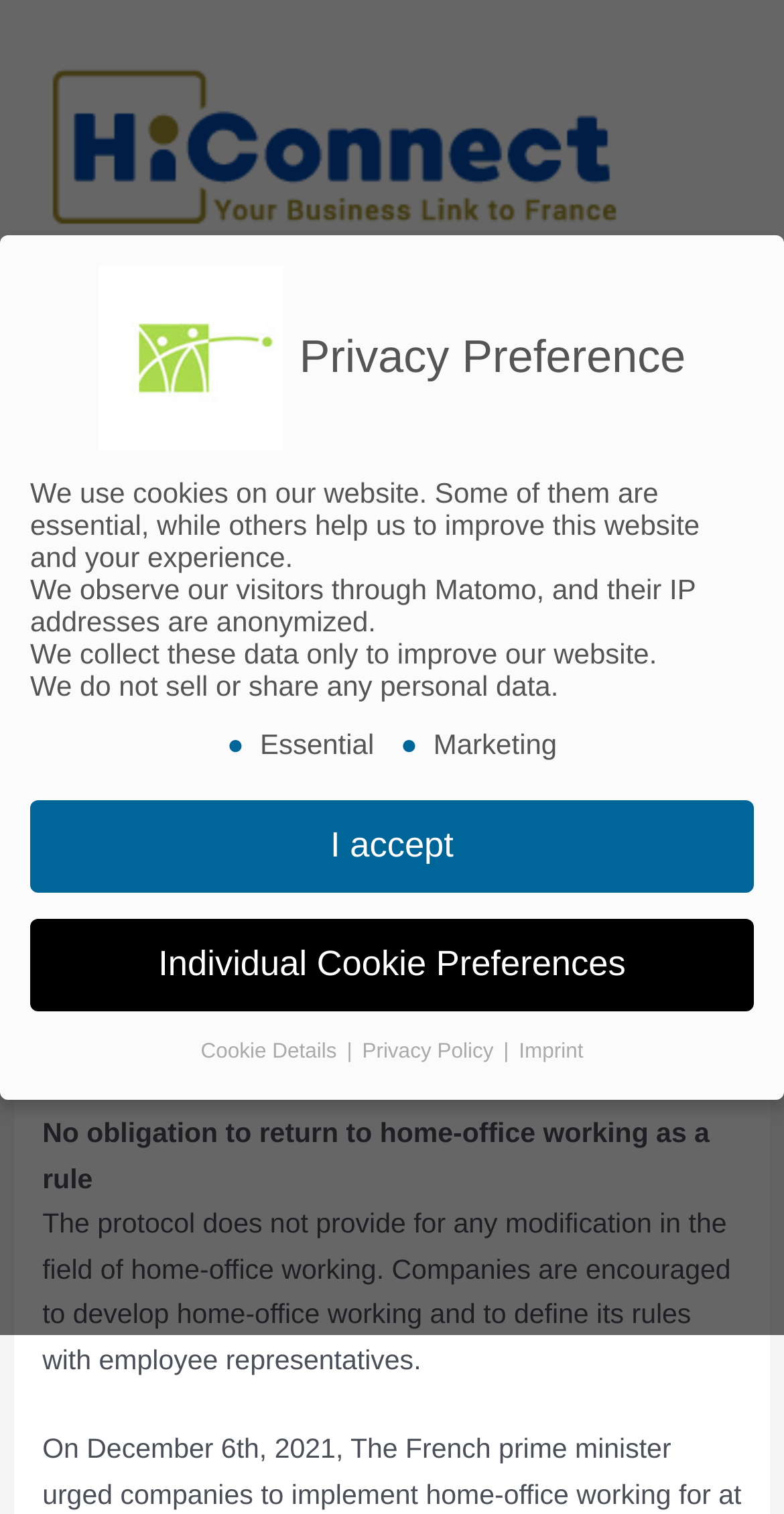Highlight the bounding box coordinates of the element that should be clicked to carry out the following instruction: "Click the imprint link". The coordinates must be given as four float numbers ranging from 0 to 1, i.e., [left, top, right, bottom].

[0.662, 0.686, 0.744, 0.702]